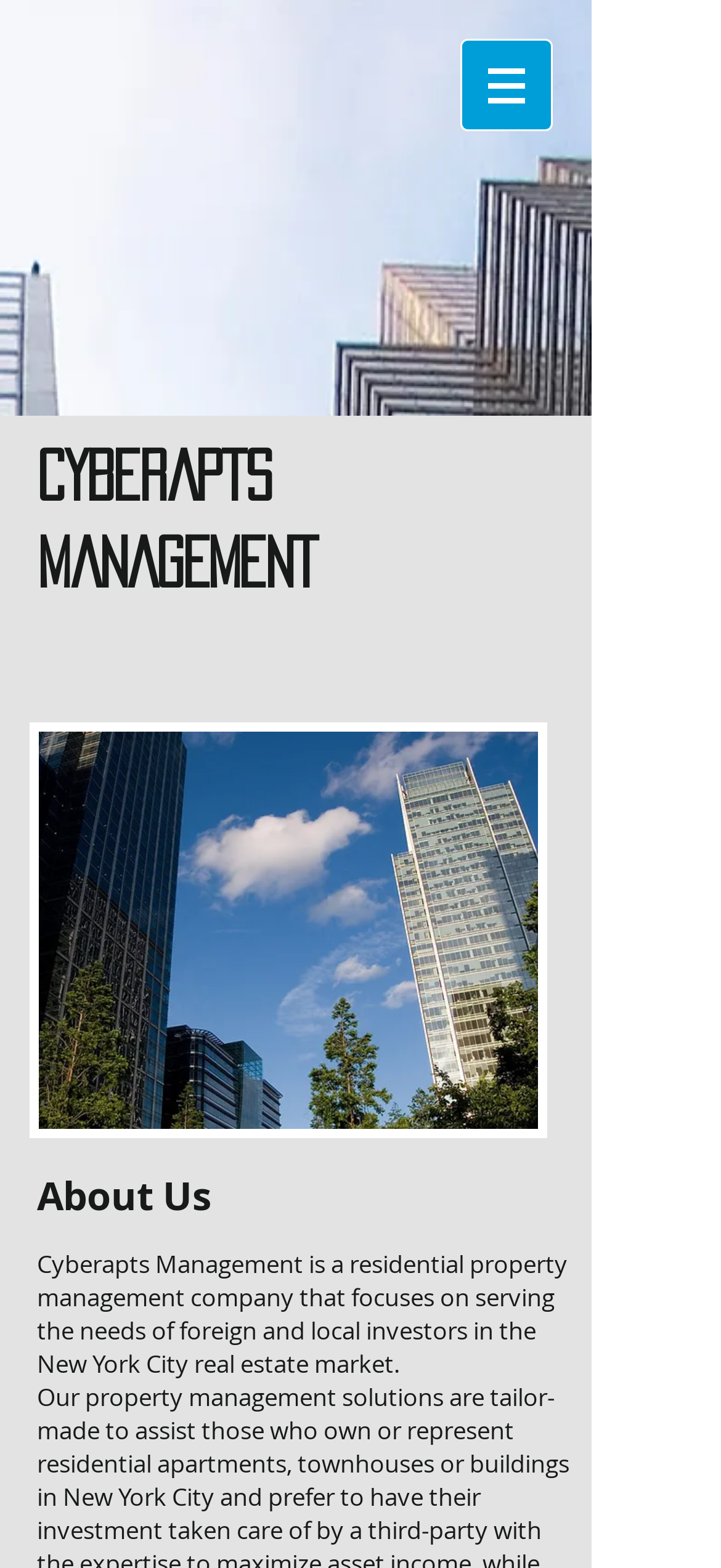What is the company's name?
Based on the screenshot, answer the question with a single word or phrase.

Cyberapts Management